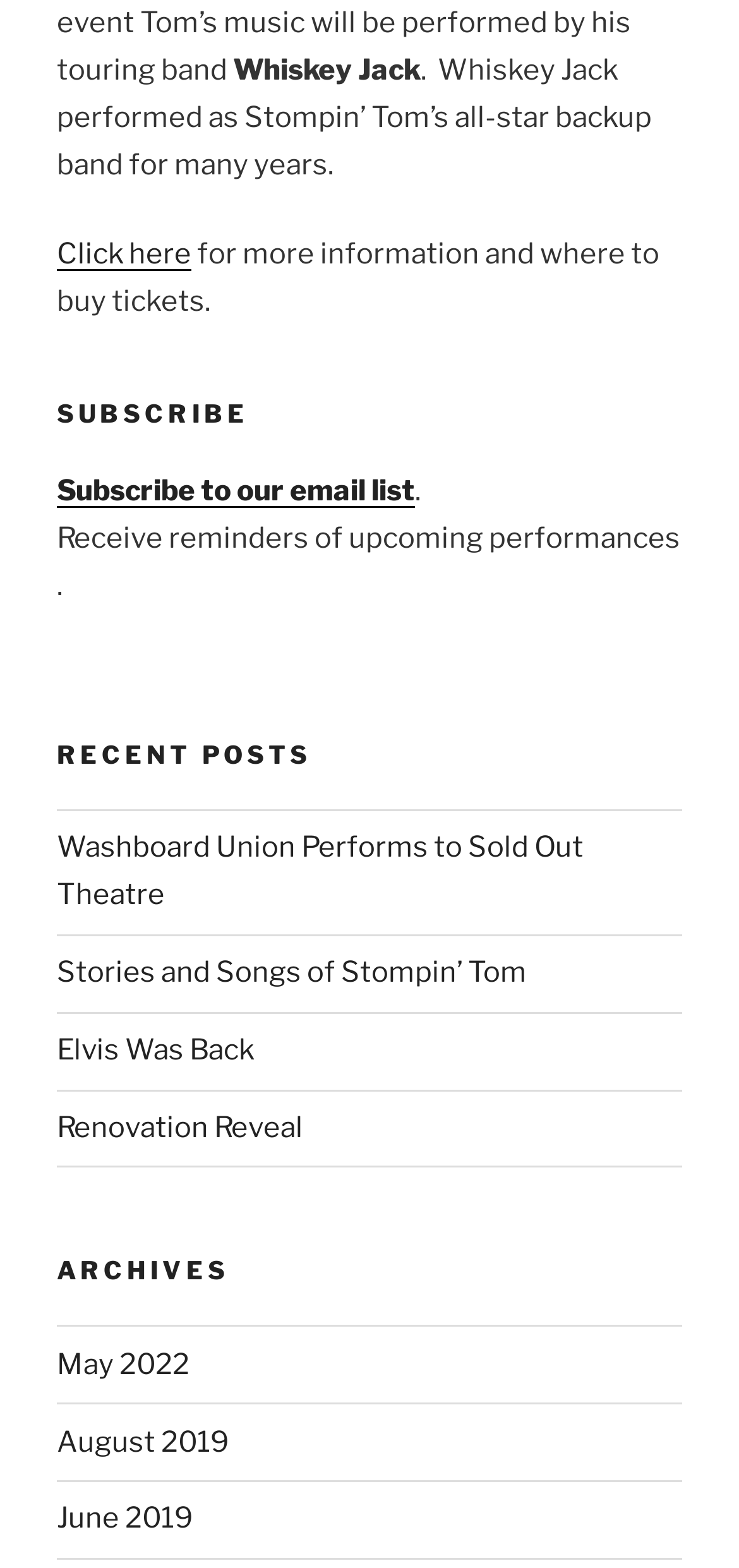Please specify the bounding box coordinates in the format (top-left x, top-left y, bottom-right x, bottom-right y), with all values as floating point numbers between 0 and 1. Identify the bounding box of the UI element described by: parent_node: NAVIGATE title="back to top"

None